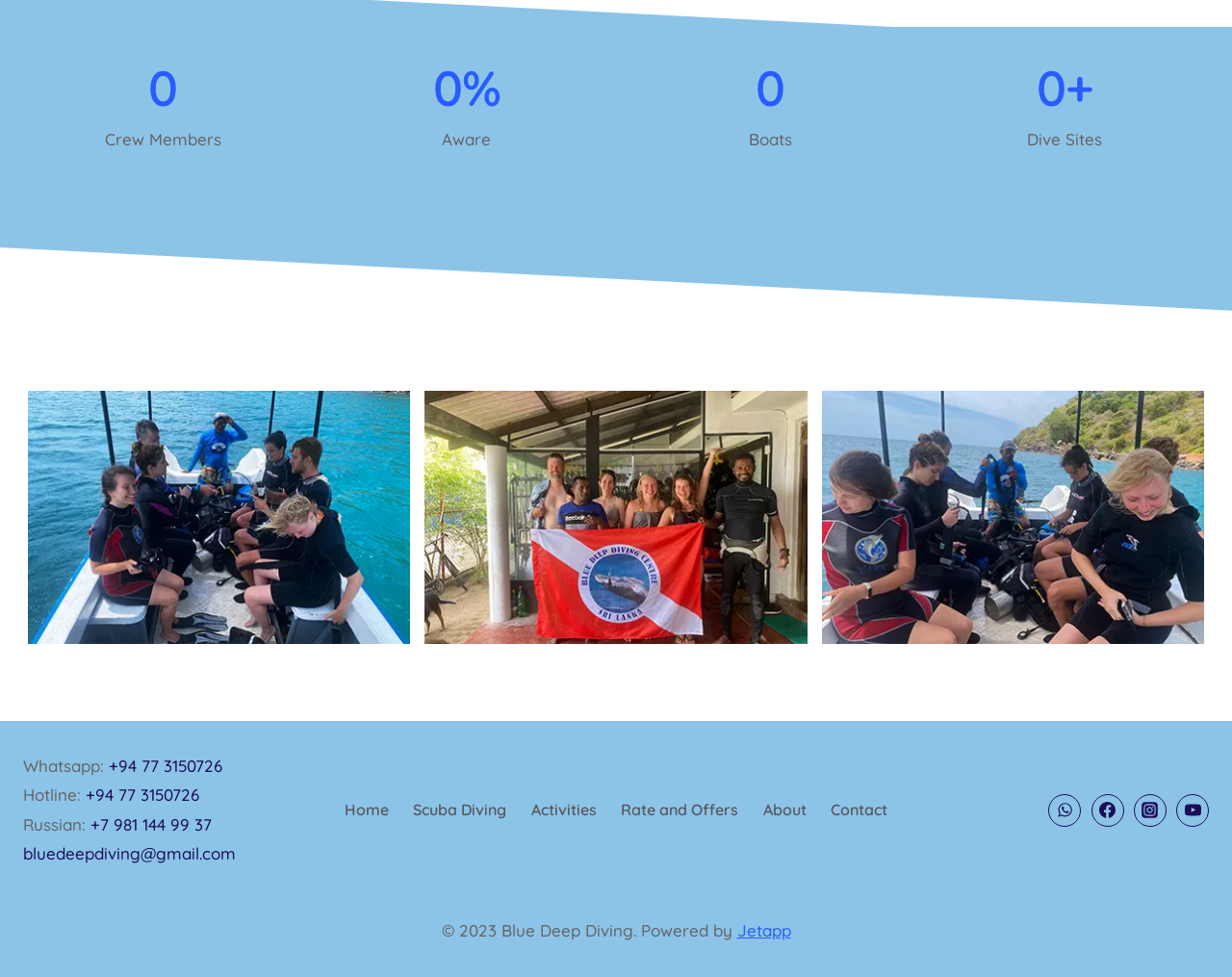Please examine the image and answer the question with a detailed explanation:
What is the hotline number of the diving company?

The hotline number of the diving company can be found at the bottom of the webpage, in the contact section, which states 'Hotline: +94 77 3150726'.